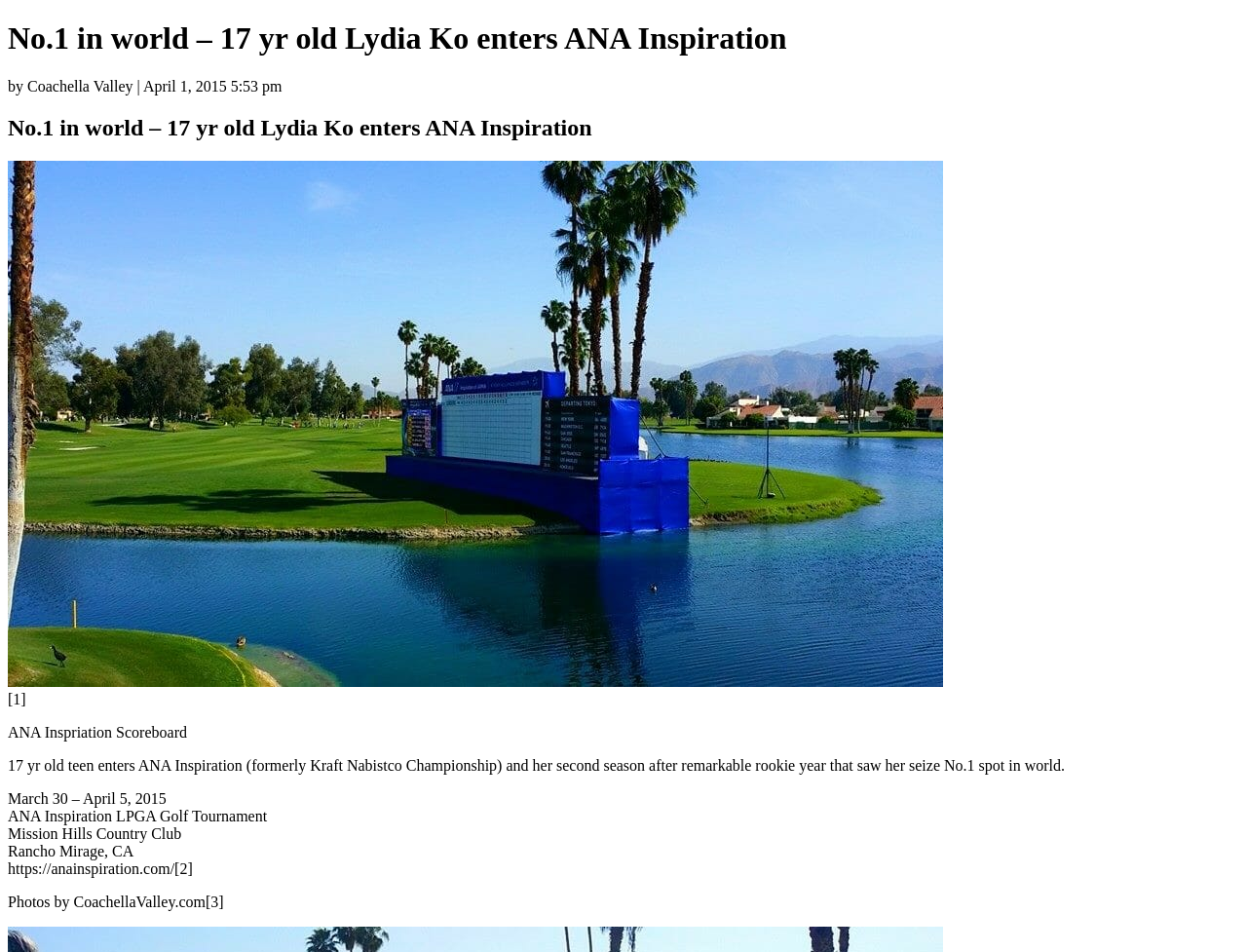By analyzing the image, answer the following question with a detailed response: What is the name of the golf tournament?

The name of the golf tournament is mentioned in the text 'ANA Inspiration LPGA Golf Tournament' which is located in the middle of the webpage.